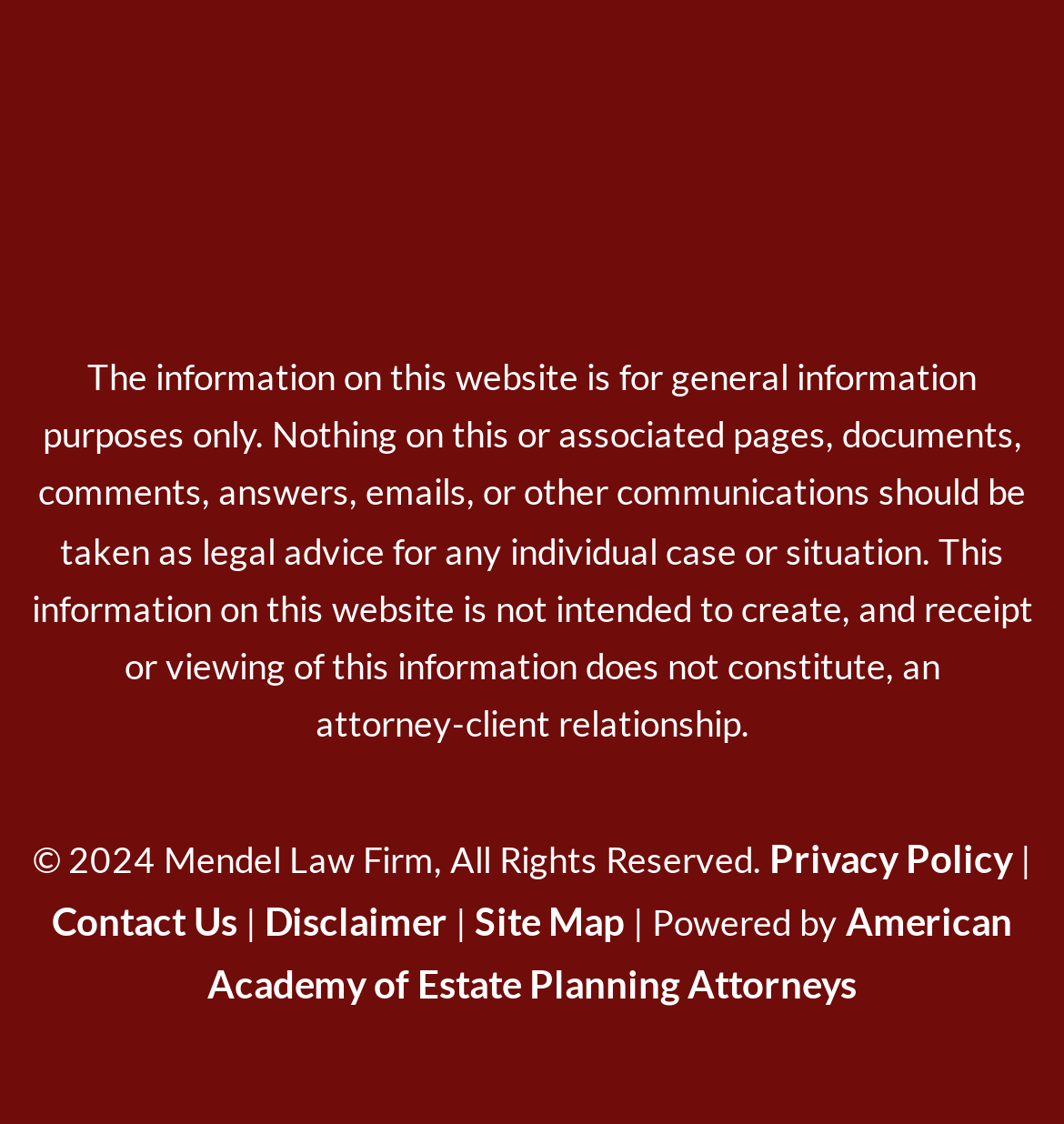Given the description: "Privacy Policy", determine the bounding box coordinates of the UI element. The coordinates should be formatted as four float numbers between 0 and 1, [left, top, right, bottom].

[0.723, 0.743, 0.951, 0.784]